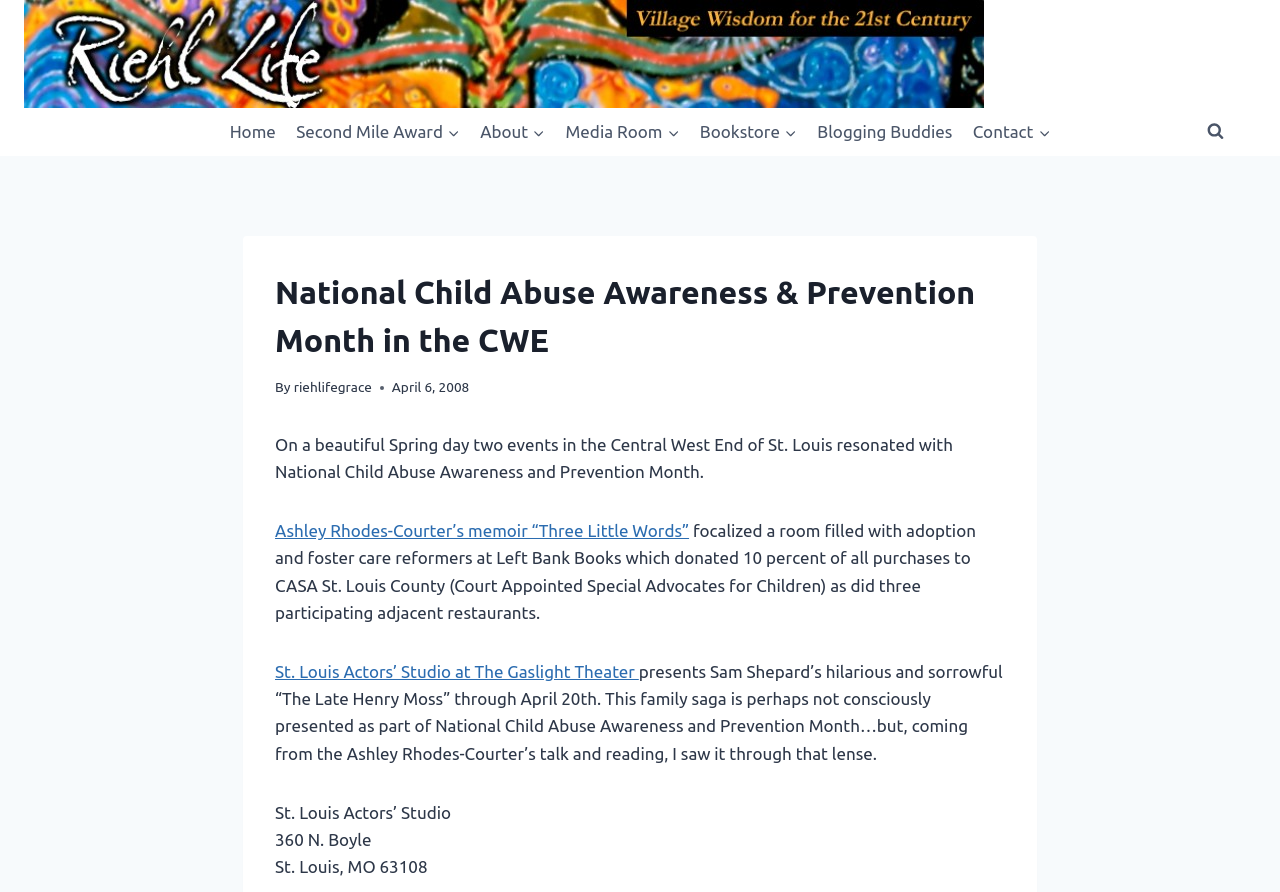Highlight the bounding box coordinates of the element that should be clicked to carry out the following instruction: "Explore the Media Room". The coordinates must be given as four float numbers ranging from 0 to 1, i.e., [left, top, right, bottom].

[0.434, 0.121, 0.539, 0.174]